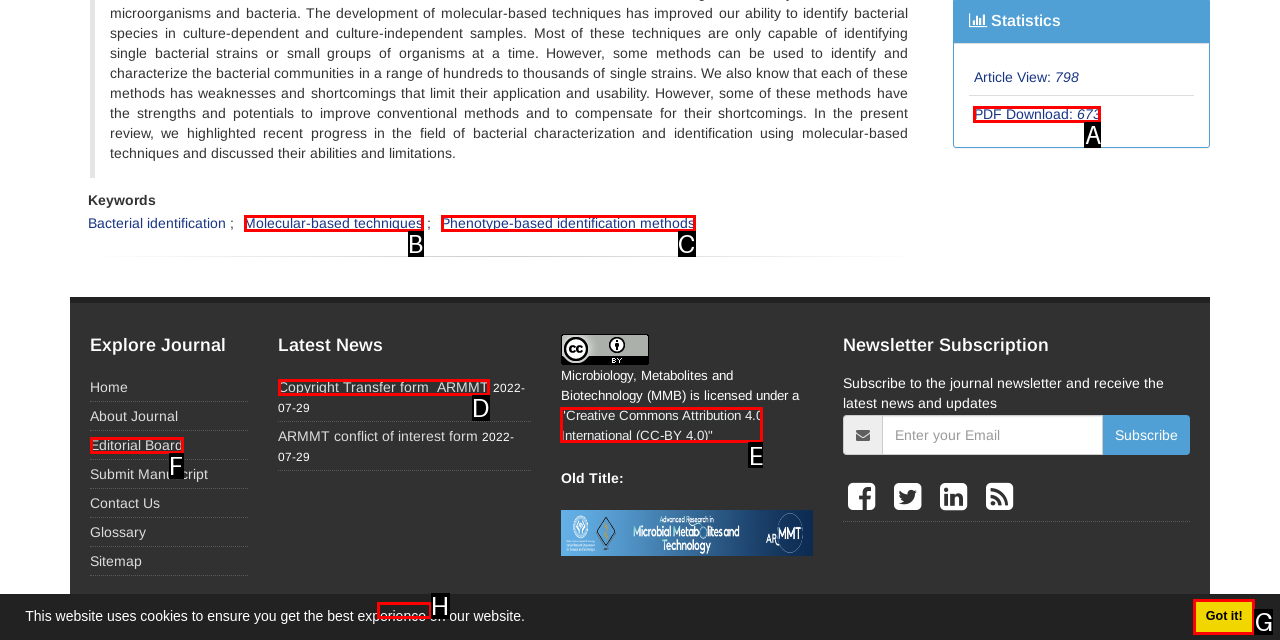Determine which HTML element matches the given description: Phenotype-based identification methods. Provide the corresponding option's letter directly.

C